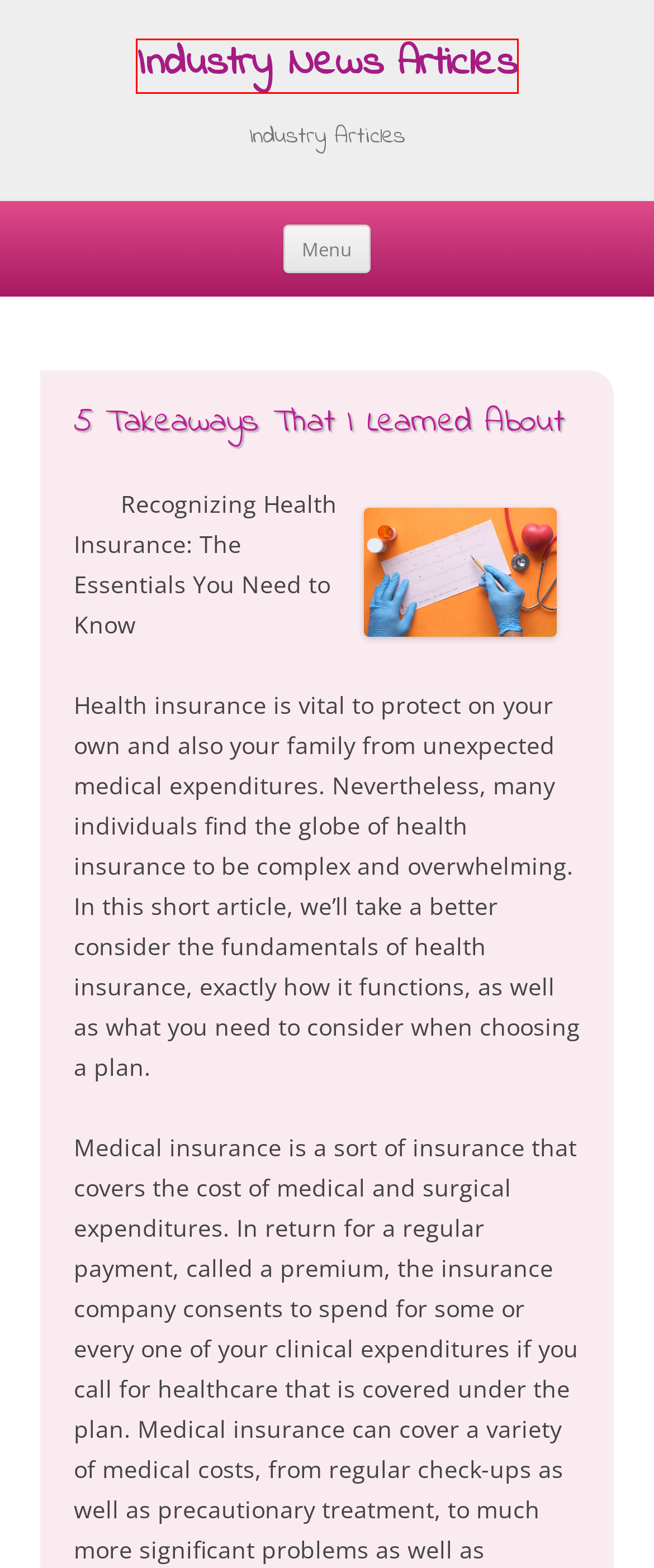You are given a screenshot of a webpage with a red bounding box around an element. Choose the most fitting webpage description for the page that appears after clicking the element within the red bounding box. Here are the candidates:
A. The Essential Laws of  Explained « Industry News Articles
B. Industry News Articles « Industry Articles
C. Real Estate « Industry News Articles
D. Internet Services « Industry News Articles
E. Personal Product & Services « Industry News Articles
F. Lessons Learned About « Industry News Articles
G. Blog Tool, Publishing Platform, and CMS – WordPress.org
H. Finding Ways To Keep Up With « Industry News Articles

B